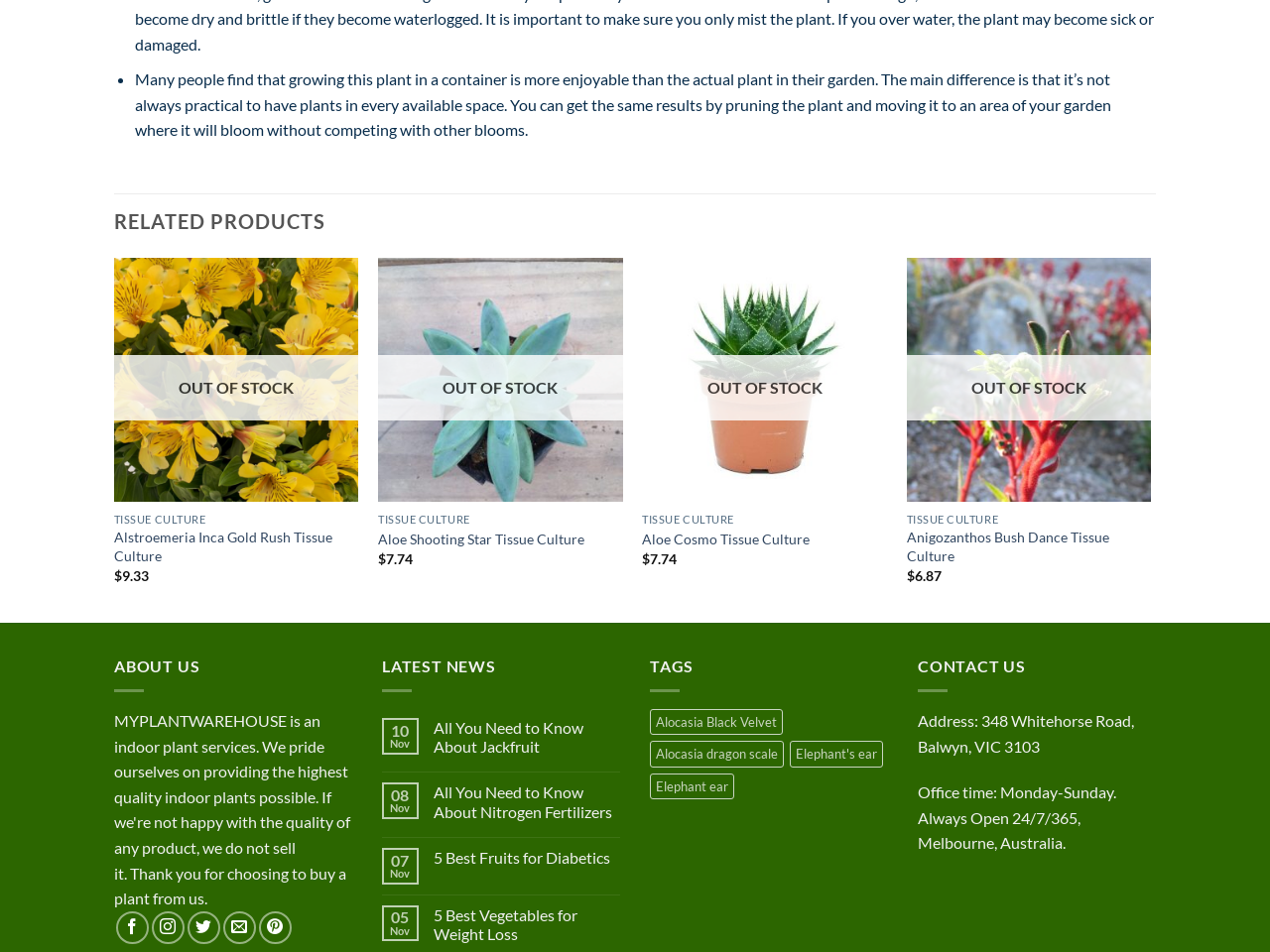Identify the bounding box of the UI element that matches this description: "Add to wishlist".

[0.864, 0.321, 0.895, 0.352]